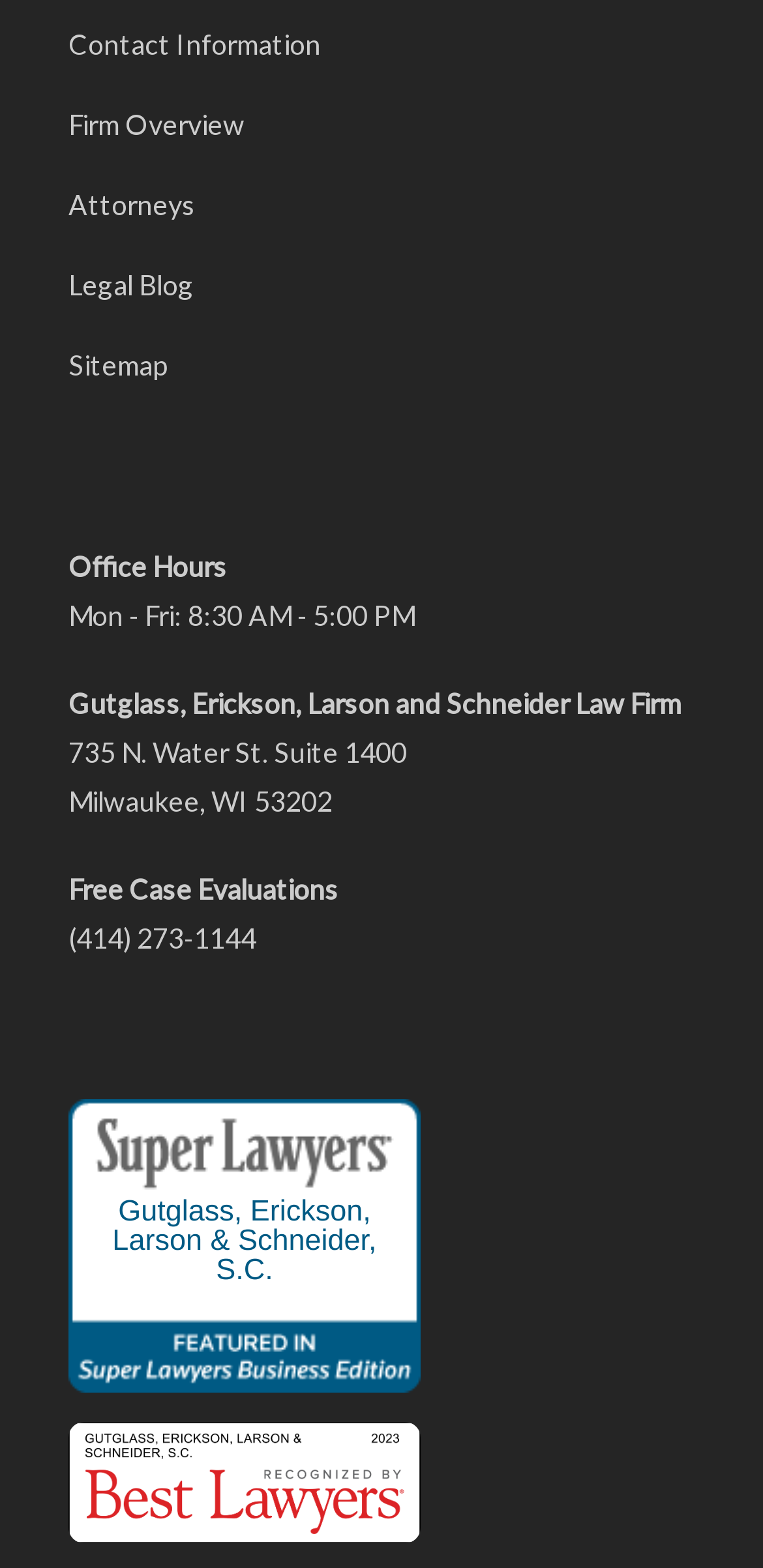Using the webpage screenshot and the element description Sitemap, determine the bounding box coordinates. Specify the coordinates in the format (top-left x, top-left y, bottom-right x, bottom-right y) with values ranging from 0 to 1.

[0.09, 0.207, 0.91, 0.258]